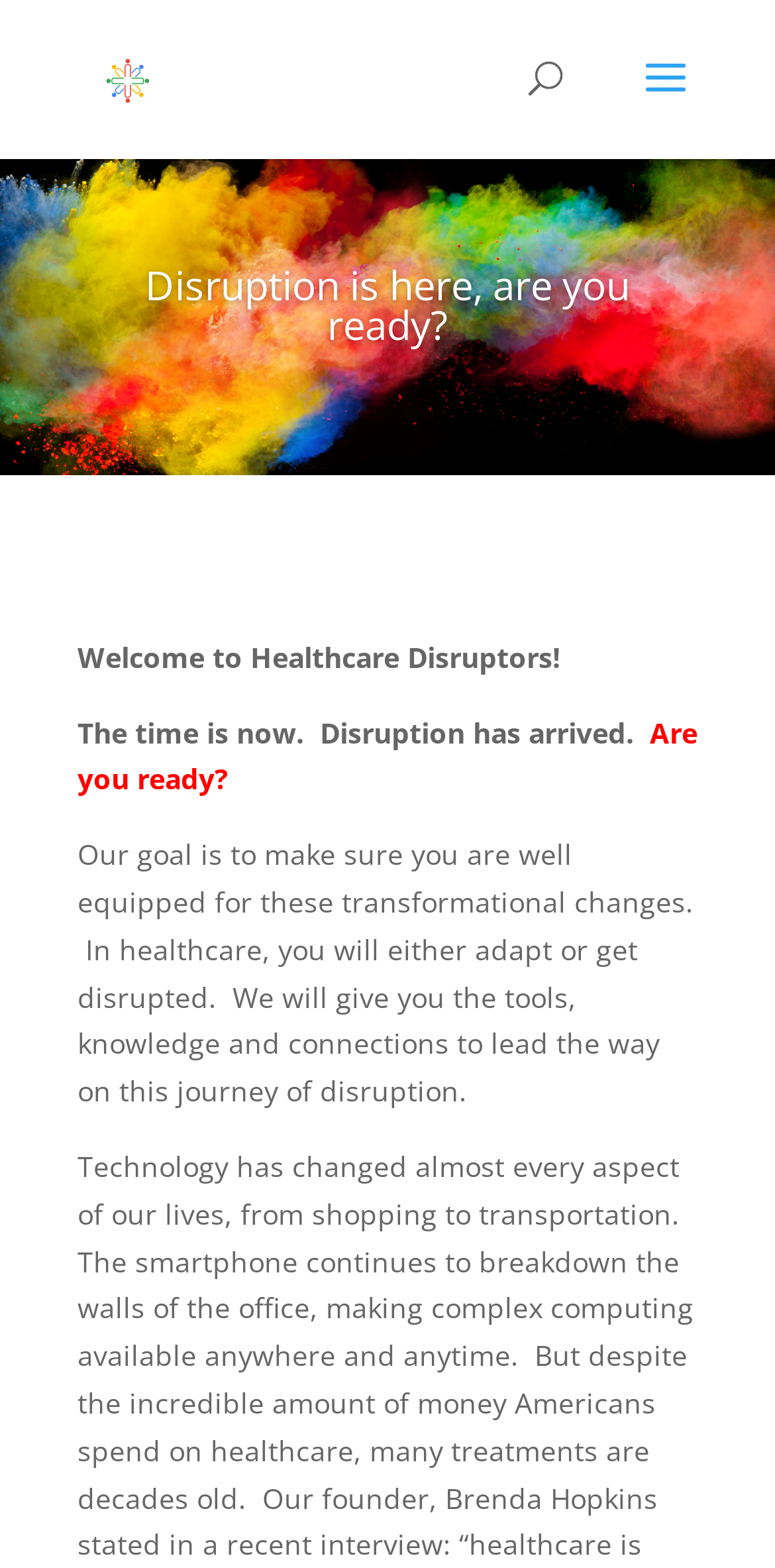Describe all significant elements and features of the webpage.

The webpage is titled "Healthcare Disruptors - The Future of Healthcare is Here Today" and features a prominent link and image with the same title, positioned at the top-left corner of the page. 

Below the title, a search bar is located at the top-center of the page. 

Underneath the search bar, a table layout contains the main content of the page. The first element in the table is a heading that reads "Disruption is here, are you ready?" positioned near the top-center of the page. 

Below the heading, a series of paragraphs are arranged vertically. The first paragraph welcomes users to Healthcare Disruptors. The following paragraphs discuss the arrival of disruption in the healthcare industry, asking users if they are ready for the changes. The text then explains the goal of the webpage, which is to equip users with the necessary tools, knowledge, and connections to lead the way in this transformation.